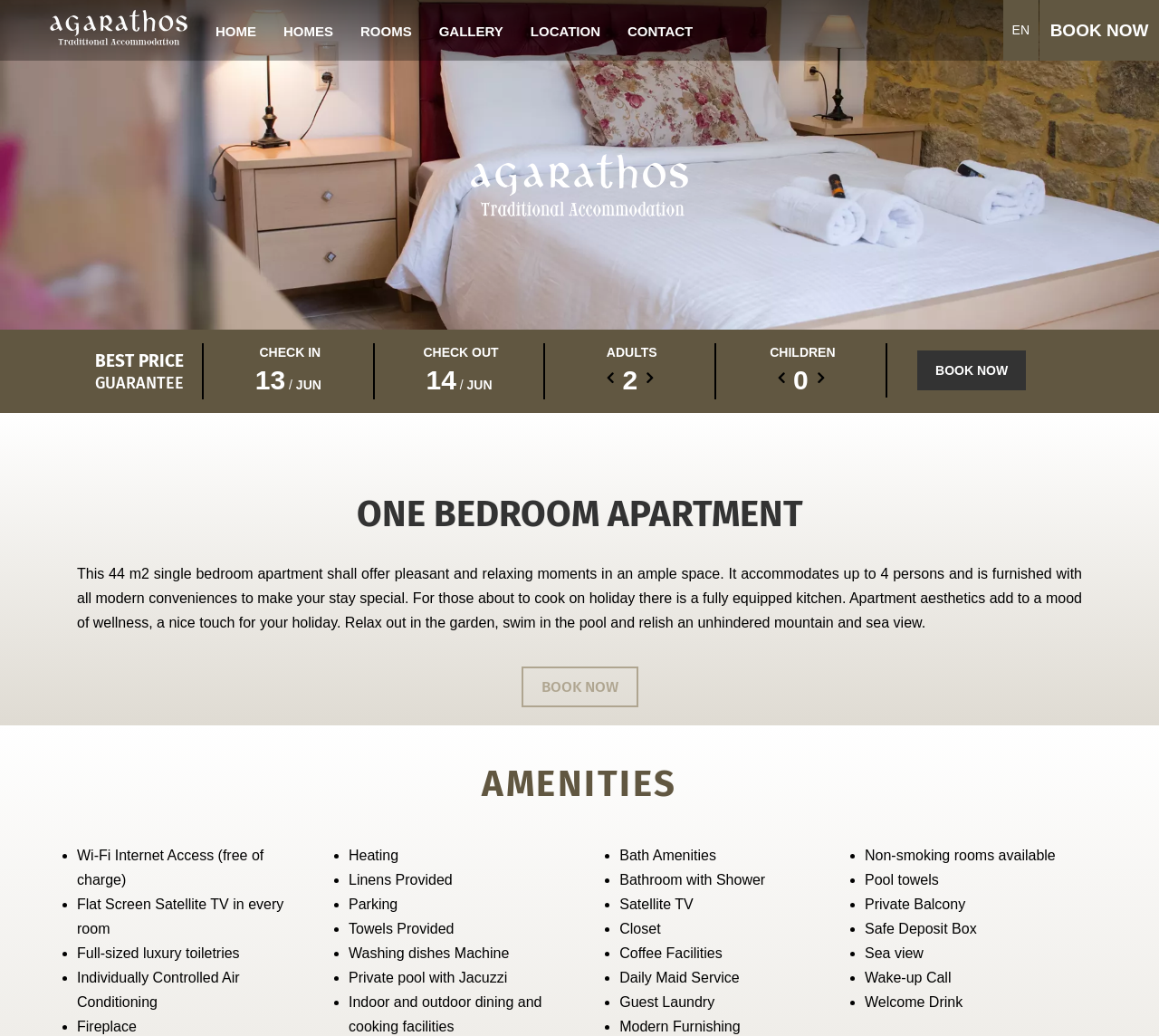Could you specify the bounding box coordinates for the clickable section to complete the following instruction: "Select English language"?

[0.865, 0.0, 0.896, 0.055]